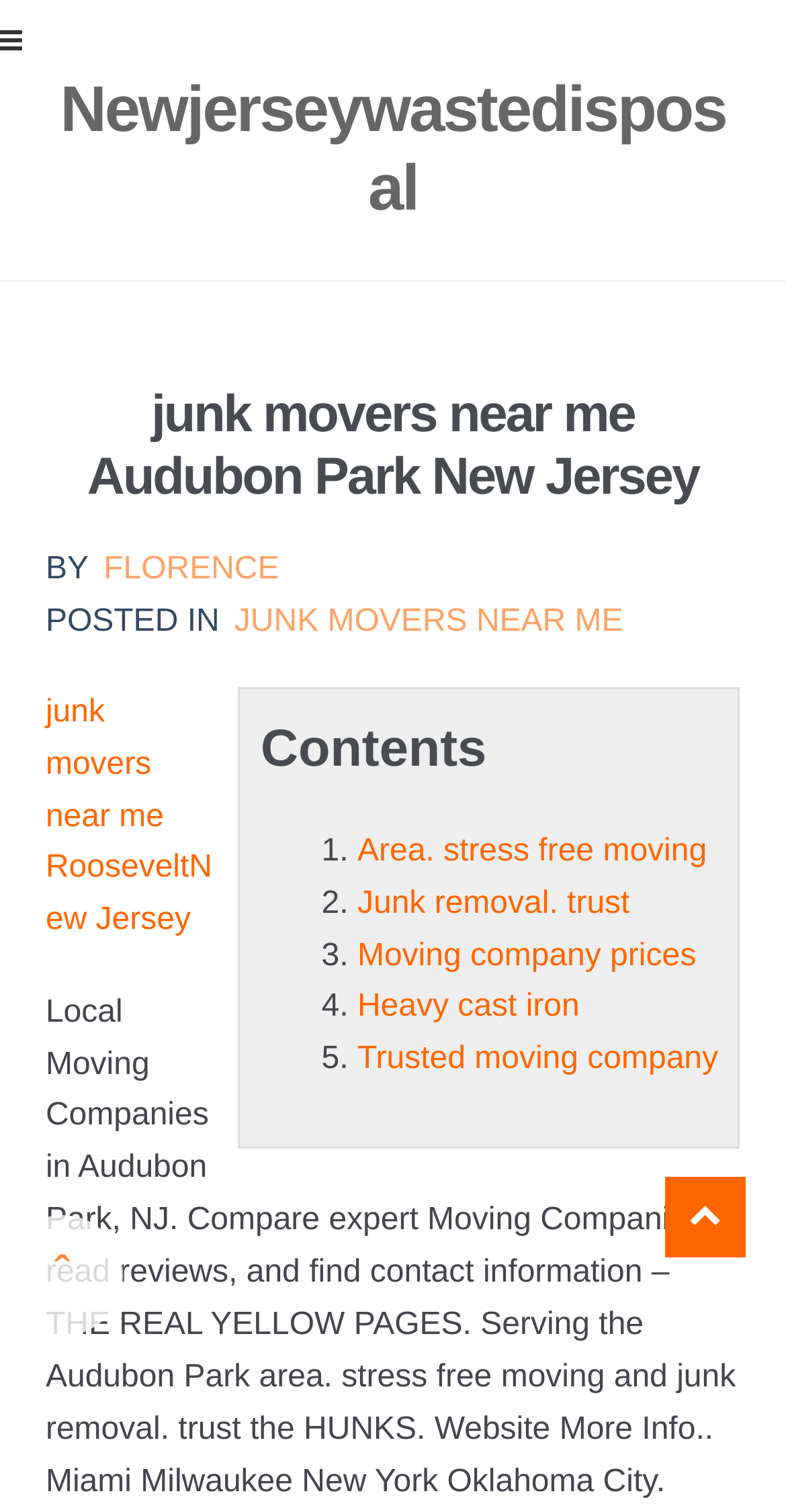What is the location of the moving company?
Based on the image, answer the question in a detailed manner.

The webpage mentions 'Audubon Park, NJ' multiple times, indicating that the moving company is located in or serves the Audubon Park area of New Jersey.